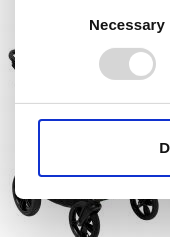Offer a comprehensive description of the image.

The image displays the 'Baffin Buggy,' presented within a cookie consent modal on a website. The buggy is designed for transporting patients, featuring a sturdy frame with four wheels for stability and maneuverability. The modal emphasizes user consent for cookie usage, highlighting the option to accept necessary cookies. Below the buggy image, a blue button labeled "Deny" is visible, allowing users to refuse non-essential cookies while the toggle switch indicates the state of necessary cookie consent. This arrangement illustrates a blend of user interface design and functionality aimed at enhancing user experience while ensuring compliance with digital privacy standards.